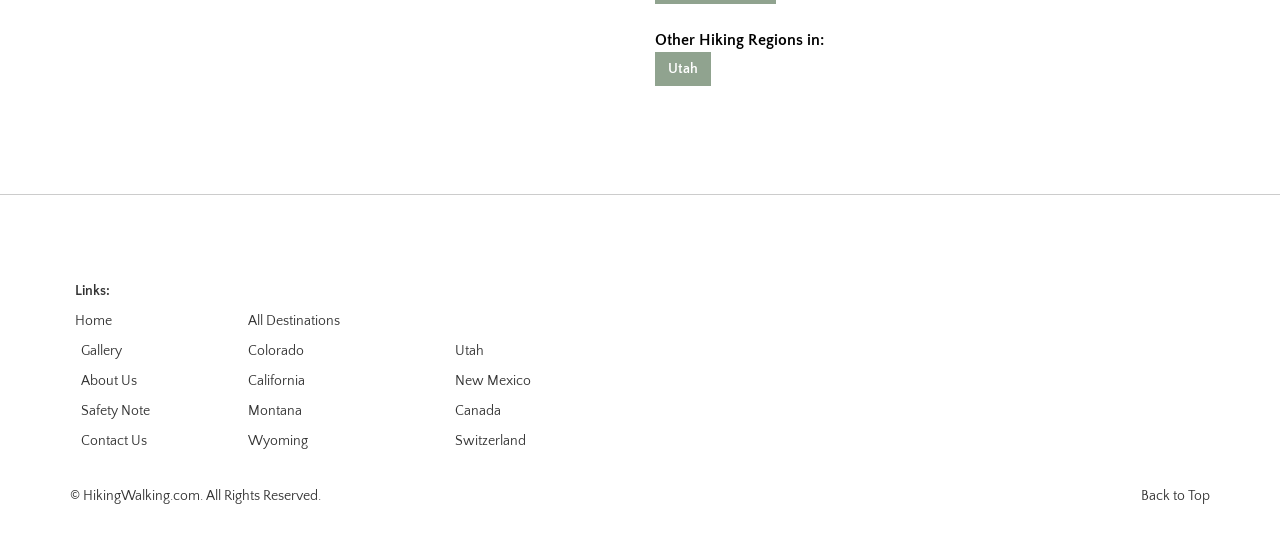What is the region mentioned above the table?
Identify the answer in the screenshot and reply with a single word or phrase.

Utah